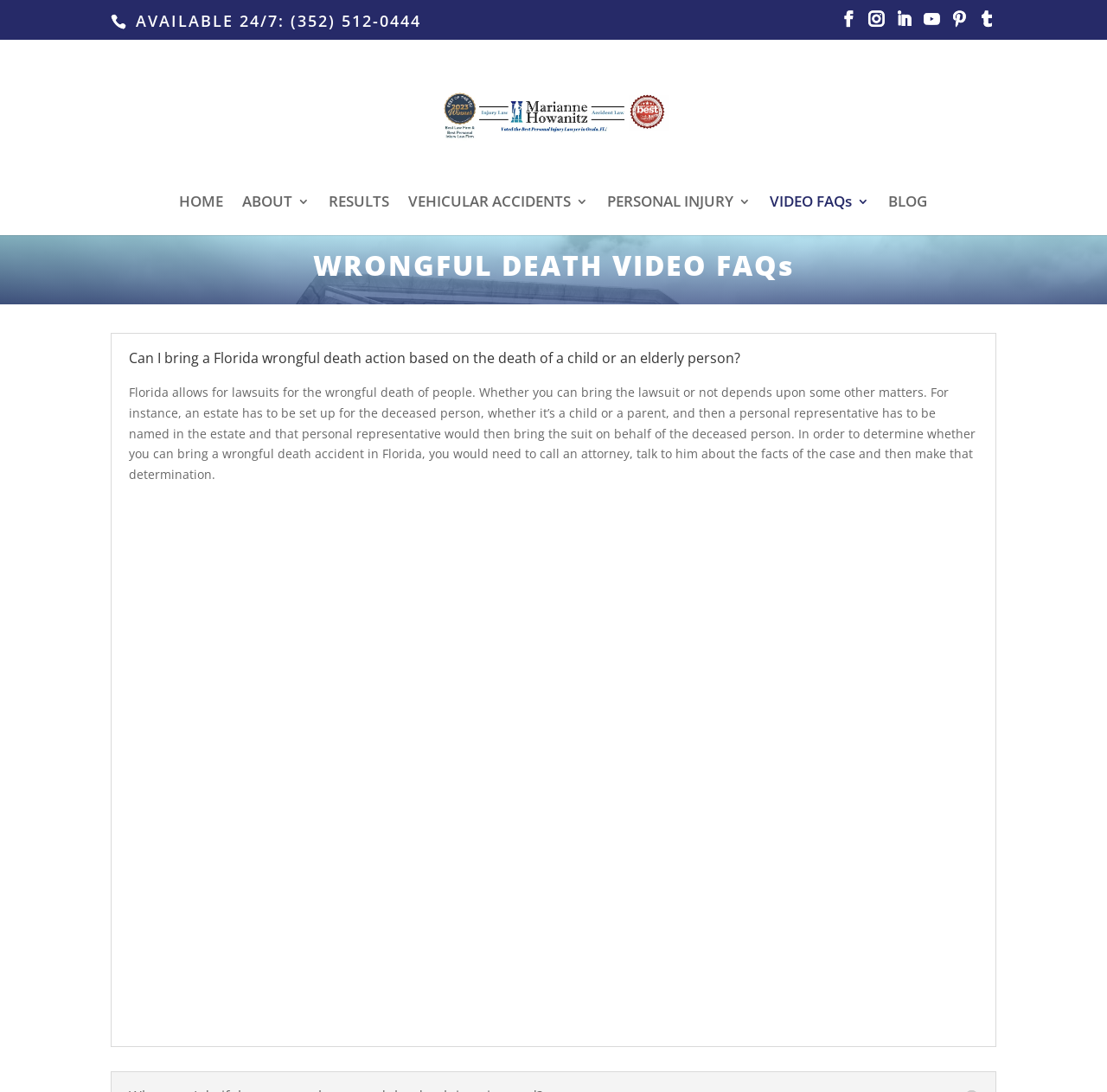Please find the bounding box coordinates of the element that must be clicked to perform the given instruction: "Learn about personal injury". The coordinates should be four float numbers from 0 to 1, i.e., [left, top, right, bottom].

[0.548, 0.179, 0.678, 0.215]